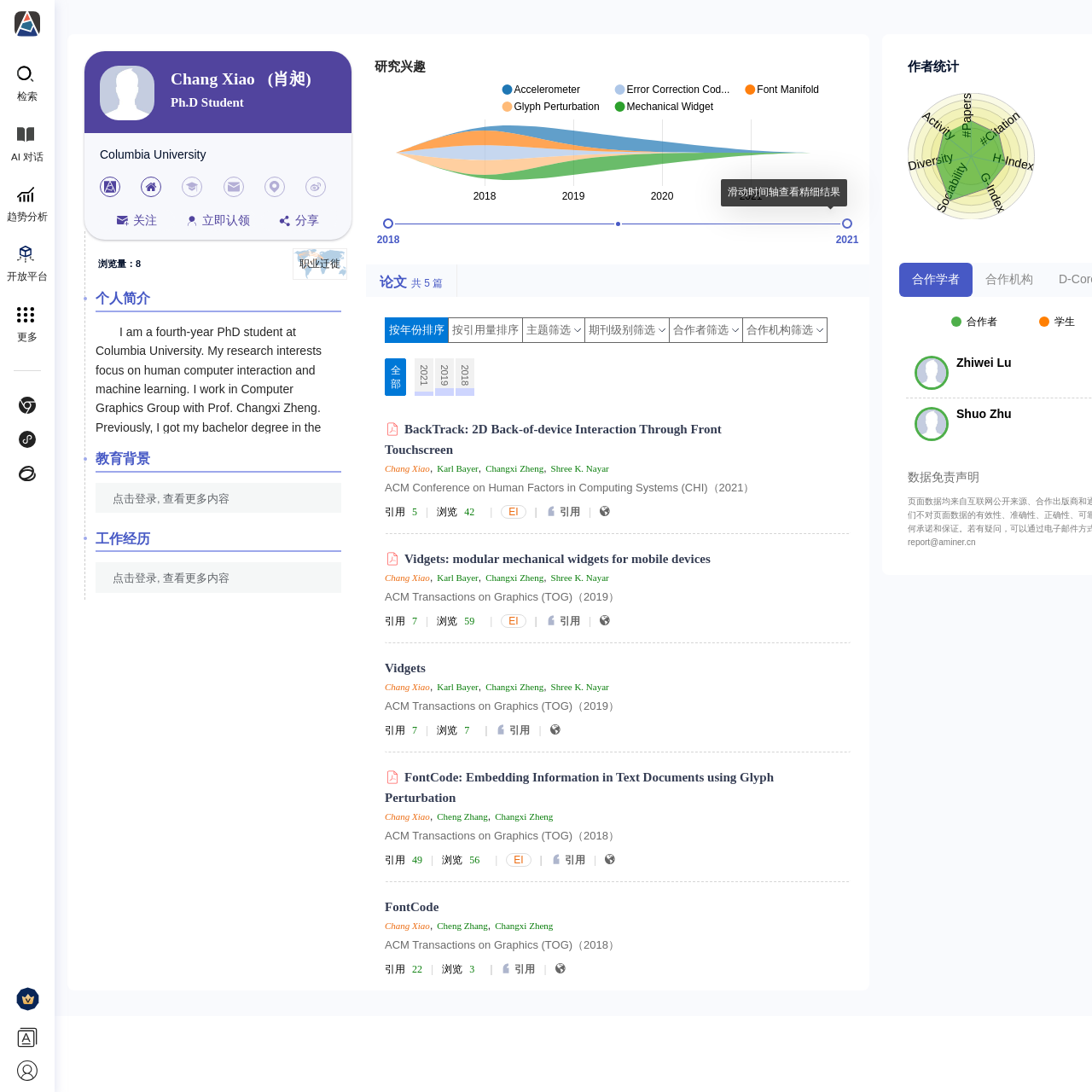Find the bounding box coordinates for the HTML element specified by: "Karl Bayer".

[0.4, 0.424, 0.438, 0.434]